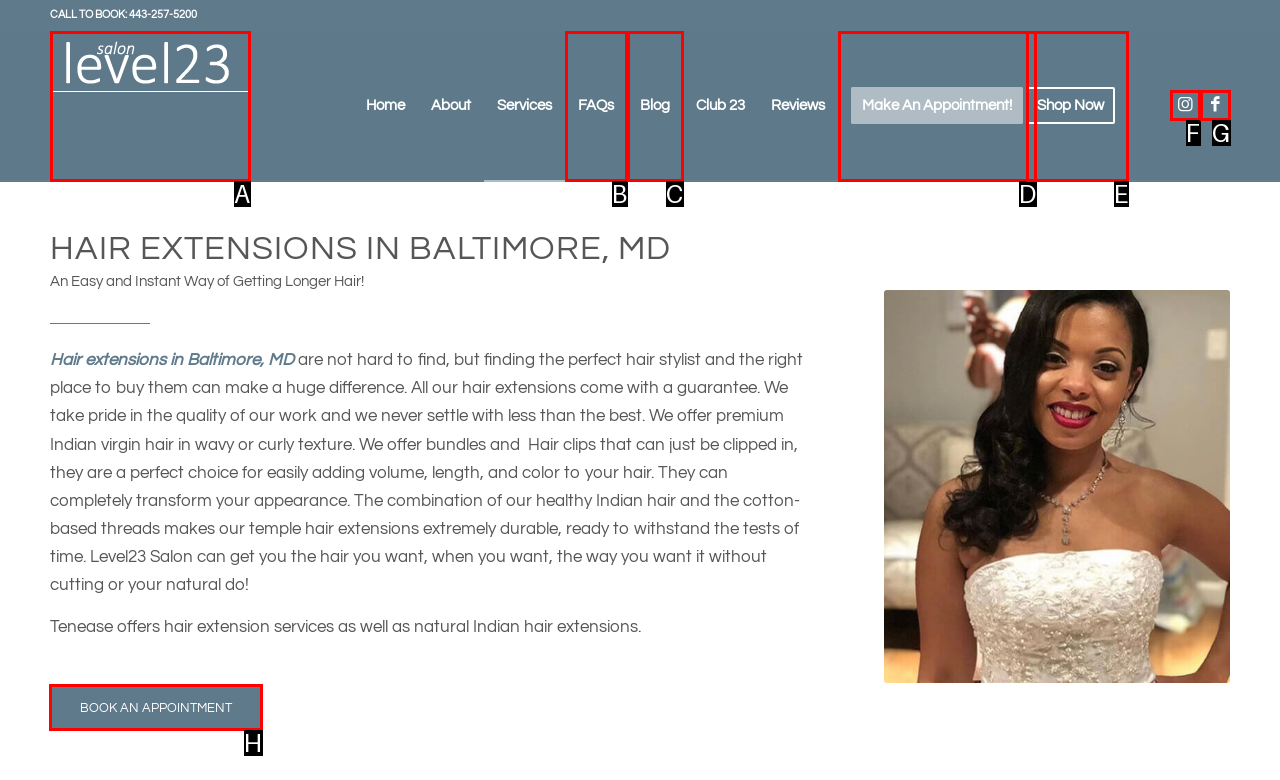Tell me which one HTML element I should click to complete the following instruction: Open Search Bar
Answer with the option's letter from the given choices directly.

None